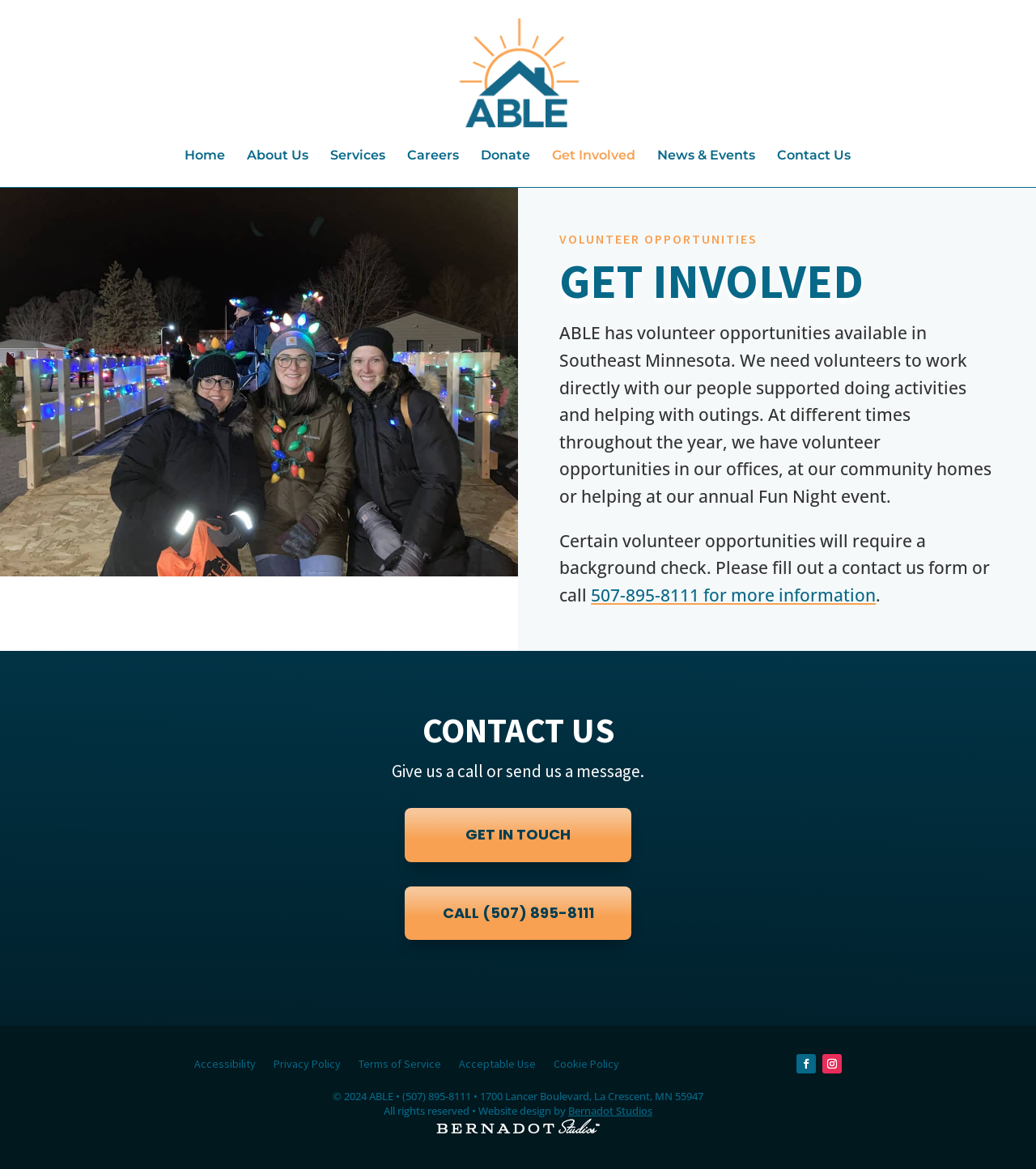Provide a one-word or brief phrase answer to the question:
What is the phone number to get more information?

507-895-8111